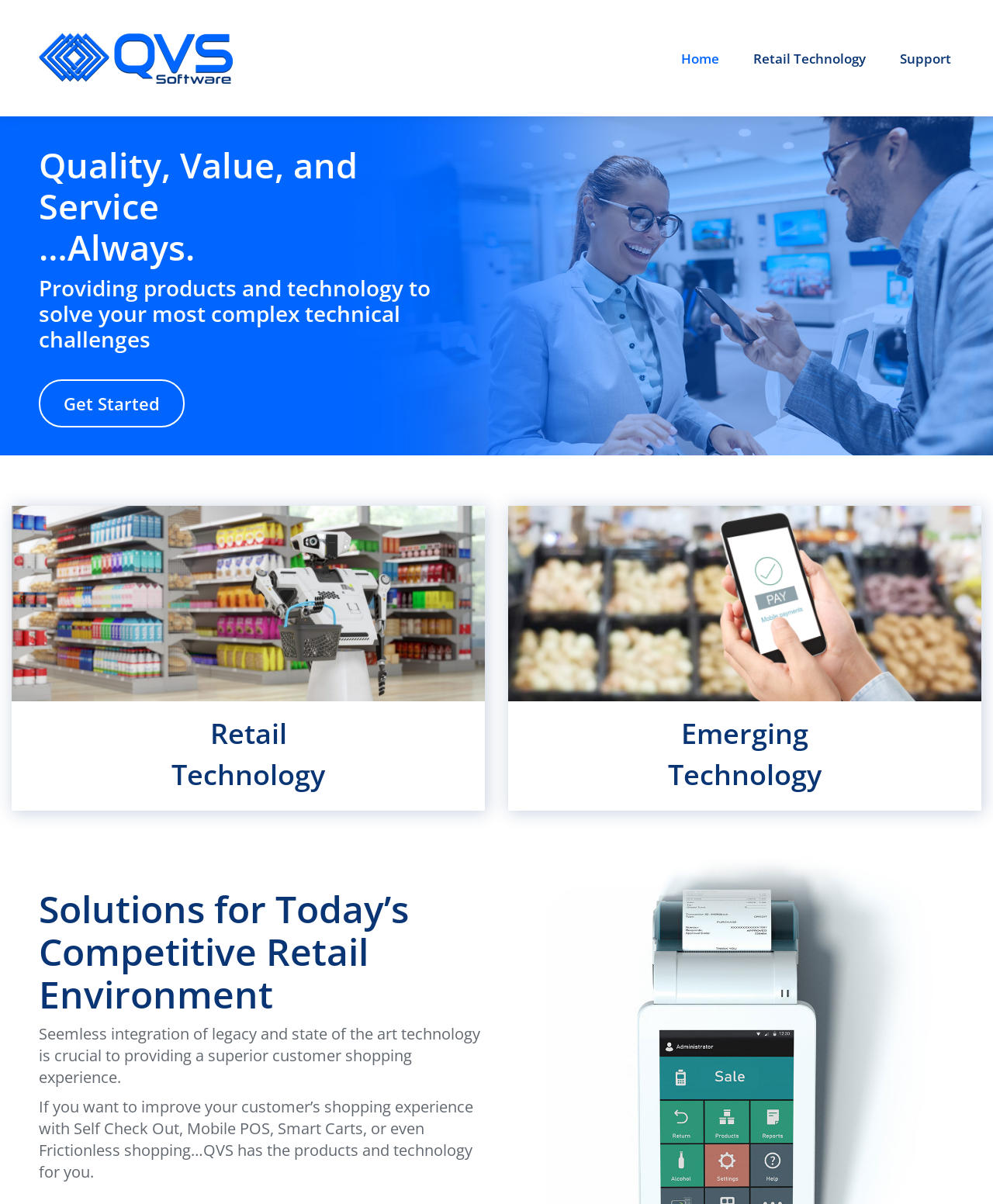Given the element description "Home" in the screenshot, predict the bounding box coordinates of that UI element.

[0.683, 0.012, 0.727, 0.085]